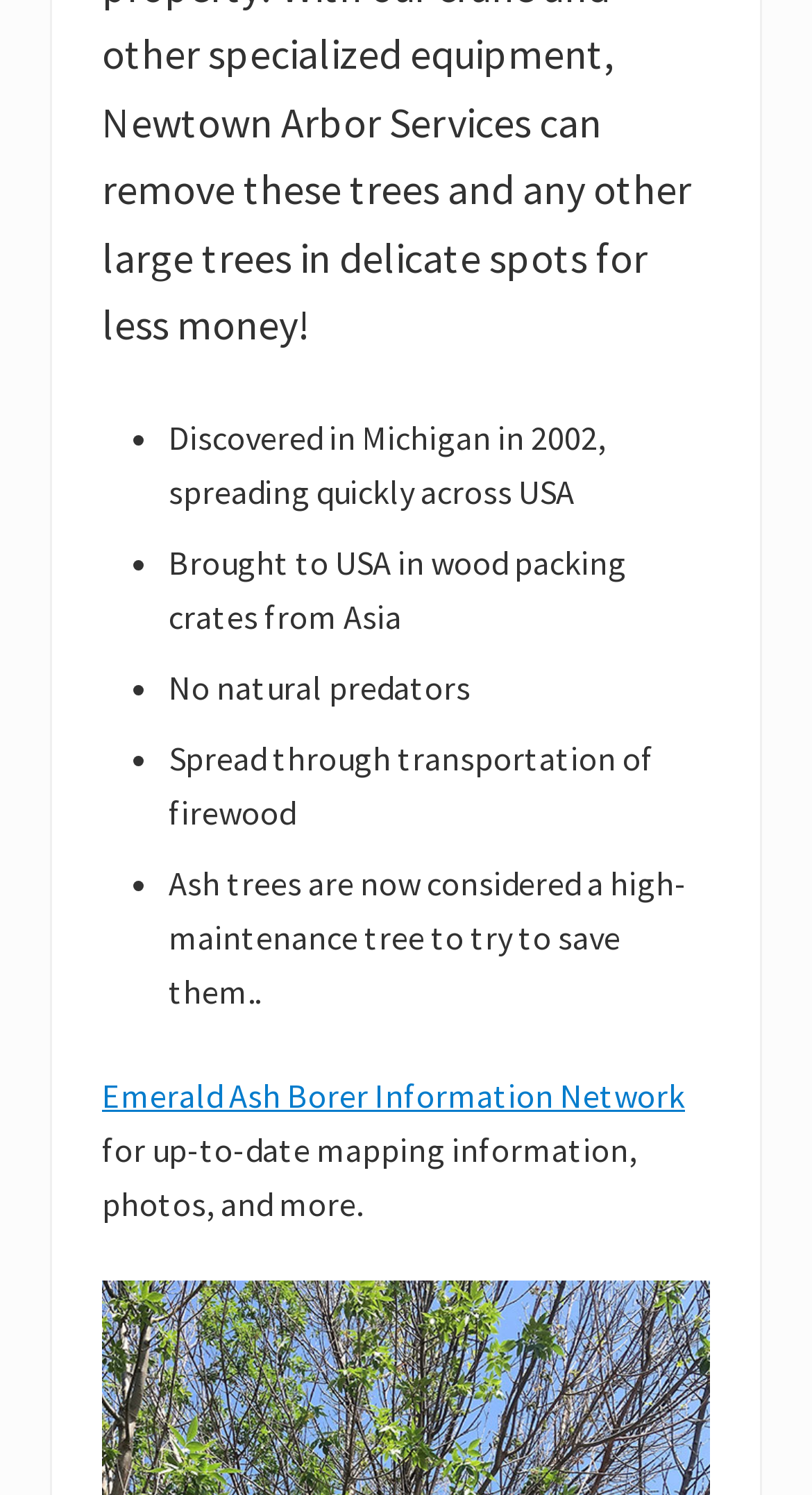Given the element description Emerald Ash Borer Information Network, identify the bounding box coordinates for the UI element on the webpage screenshot. The format should be (top-left x, top-left y, bottom-right x, bottom-right y), with values between 0 and 1.

[0.126, 0.719, 0.844, 0.746]